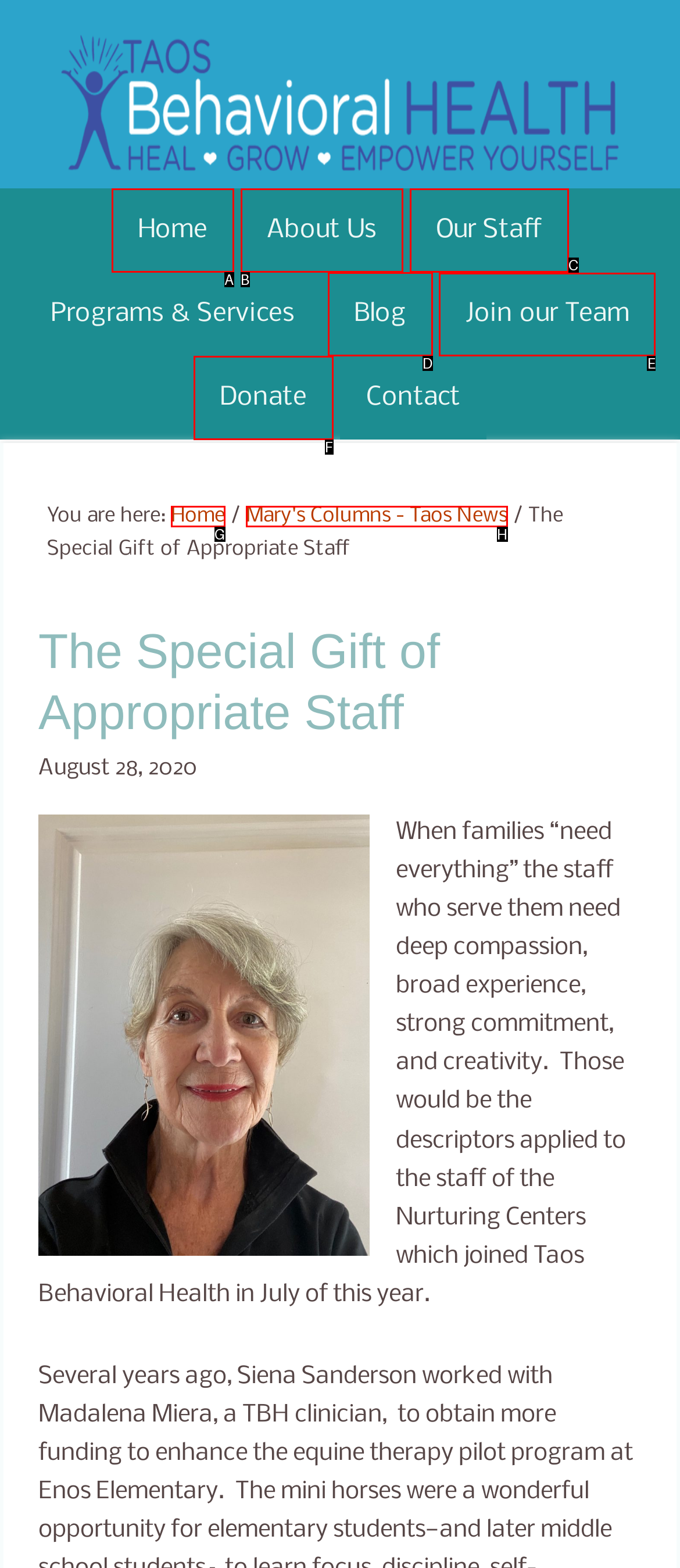Given the task: go to join our team page, indicate which boxed UI element should be clicked. Provide your answer using the letter associated with the correct choice.

E